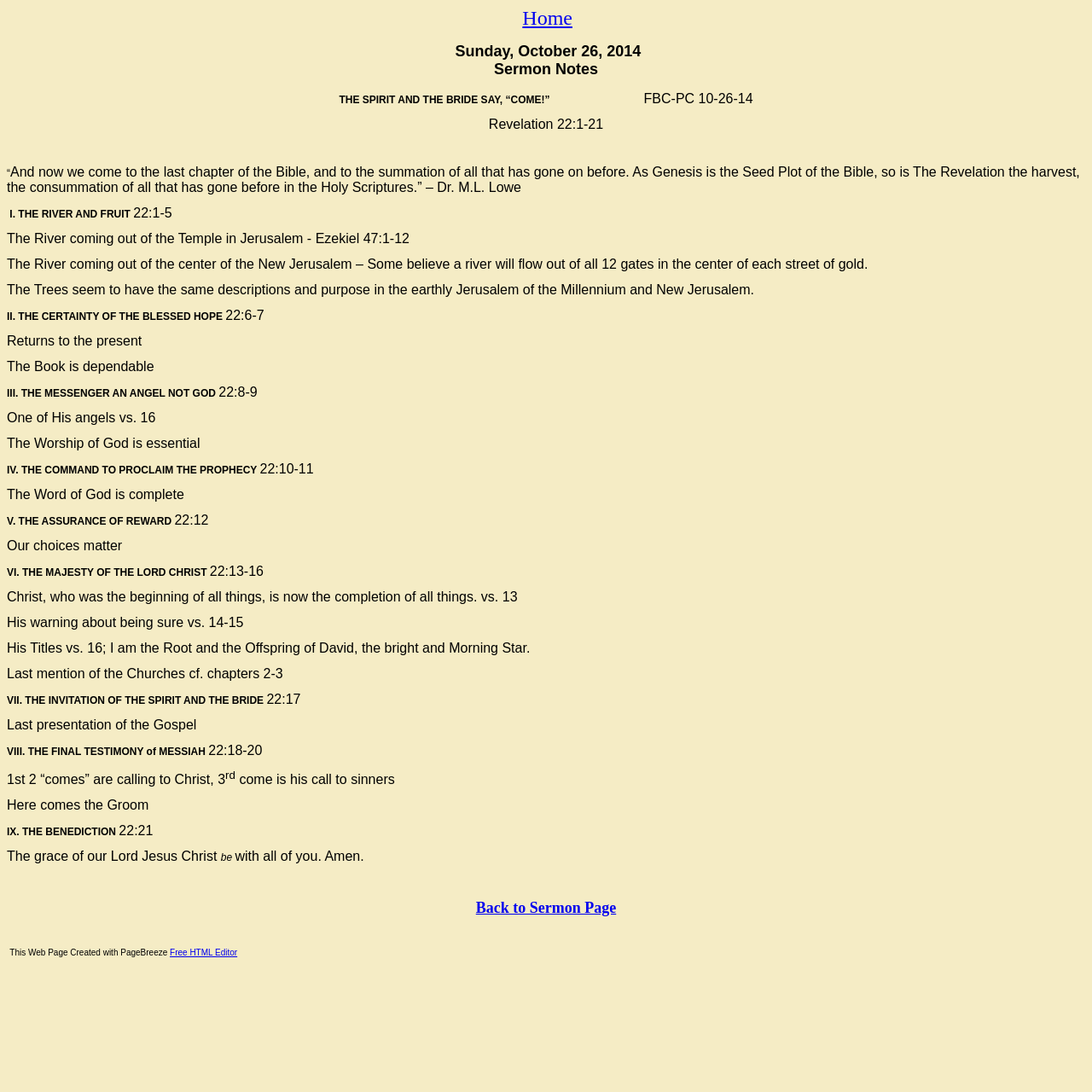Find the bounding box of the UI element described as follows: "Free HTML Editor".

[0.156, 0.868, 0.217, 0.877]